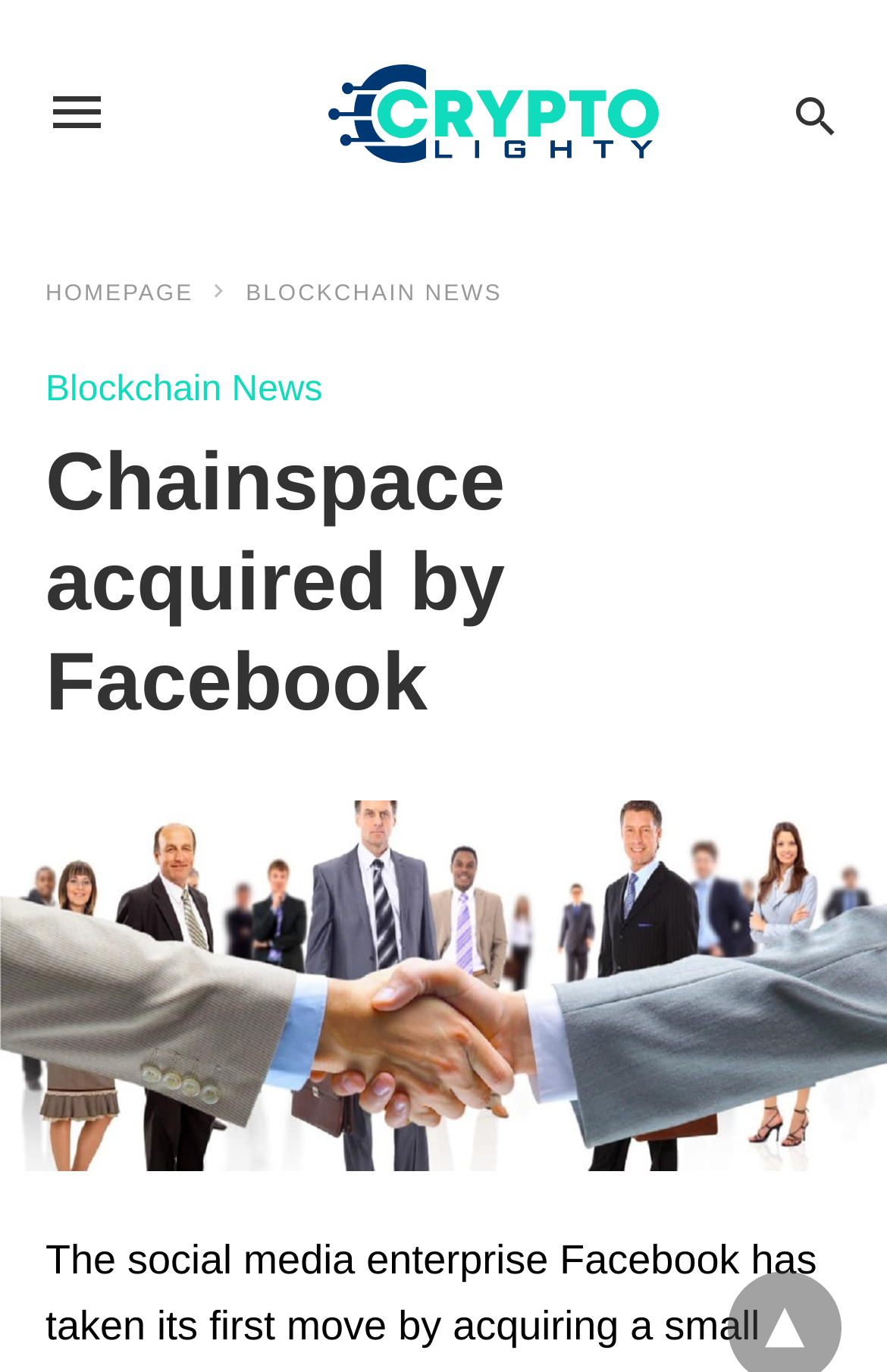What is the topic of the news article?
Using the image as a reference, deliver a detailed and thorough answer to the question.

The topic of the news article is about Chainspace being acquired by Facebook, as indicated by the heading 'Chainspace acquired by Facebook' on the webpage.